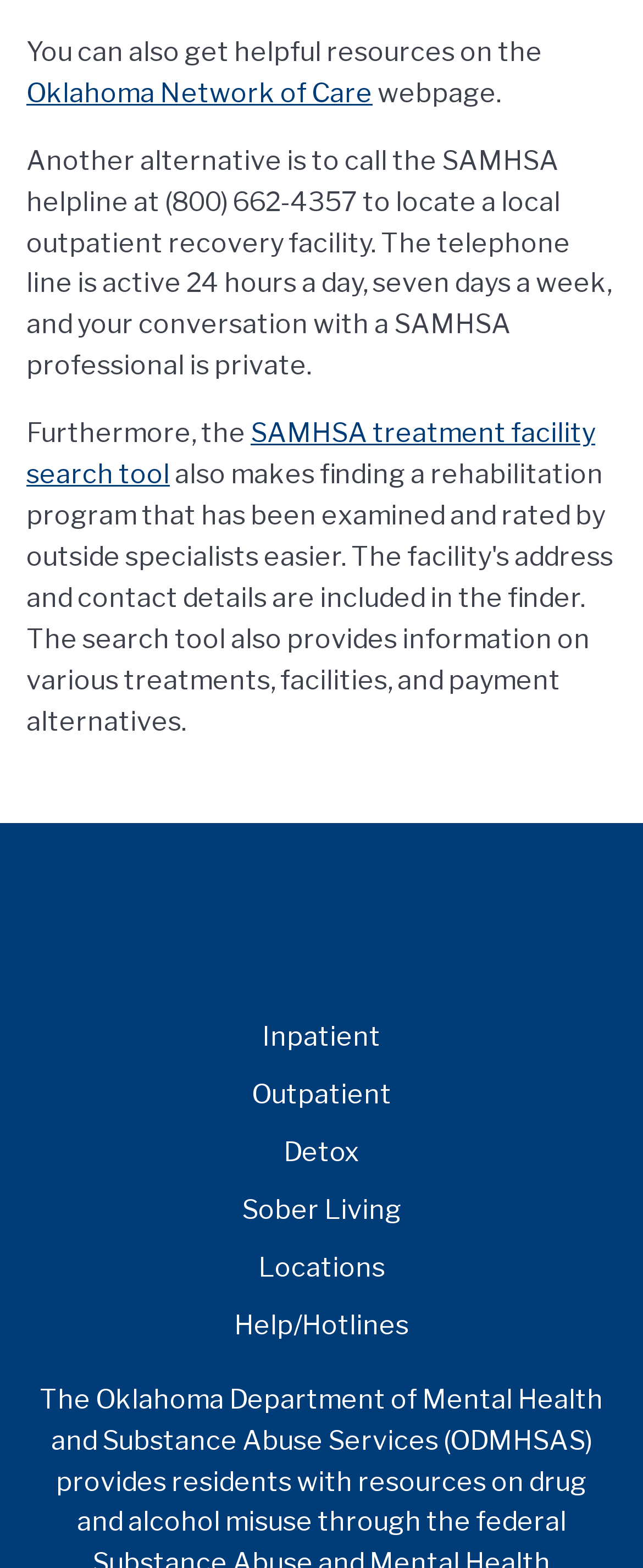Can you provide the bounding box coordinates for the element that should be clicked to implement the instruction: "visit Oklahoma Network of Care webpage"?

[0.041, 0.049, 0.579, 0.069]